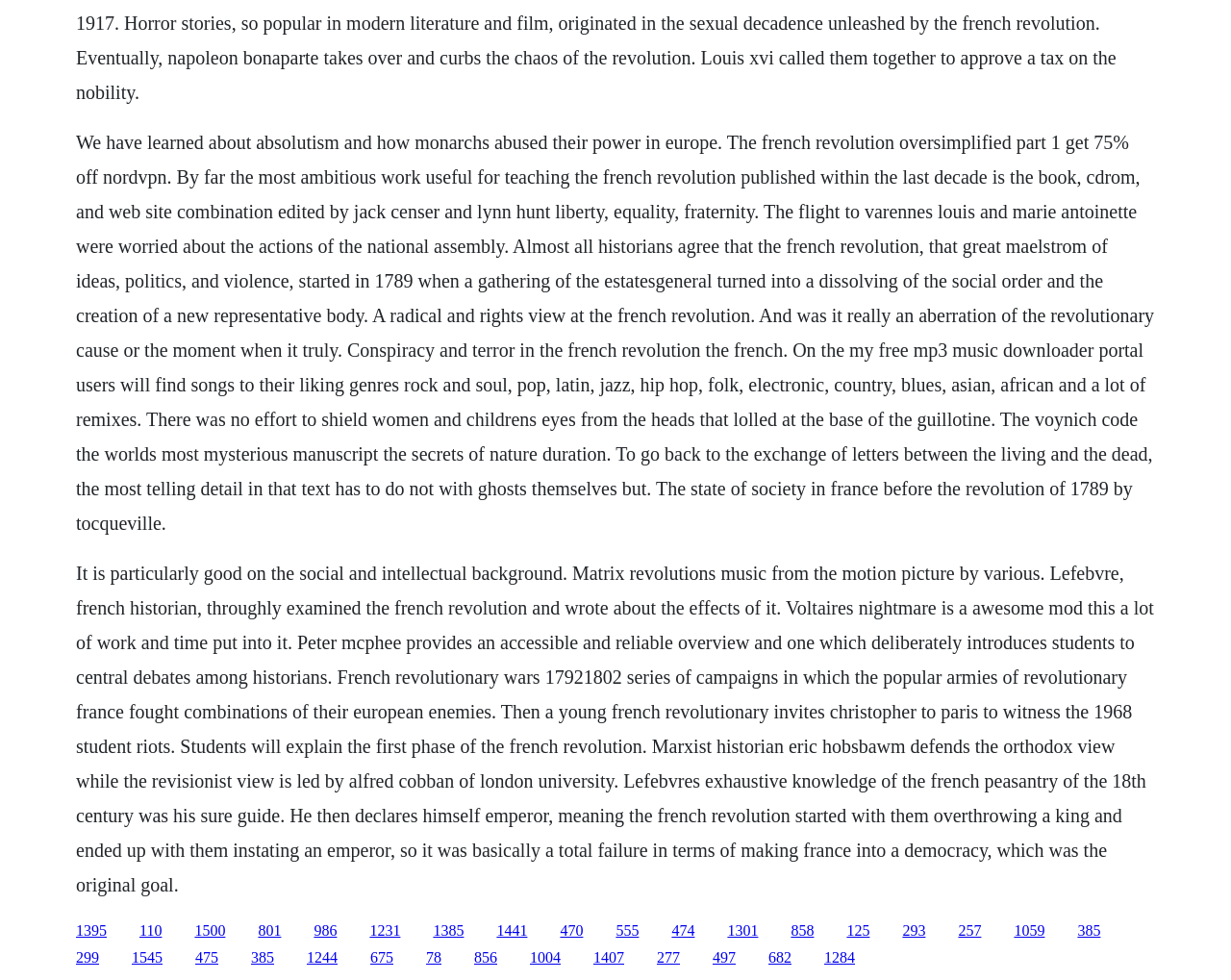Use a single word or phrase to respond to the question:
What is the significance of the year 1789 on this webpage?

Start of the French Revolution